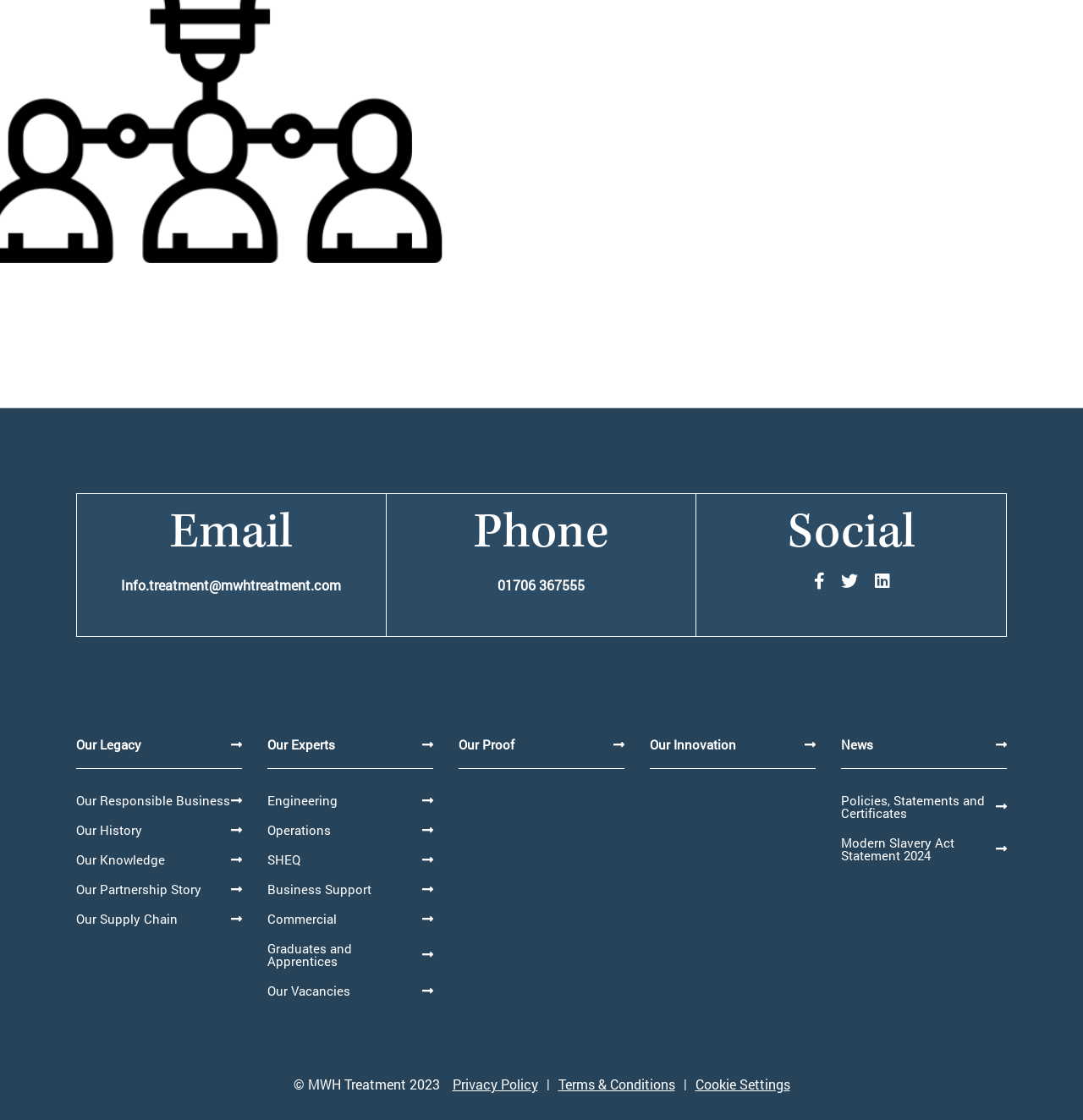Please reply to the following question using a single word or phrase: 
How many social media links are there?

3